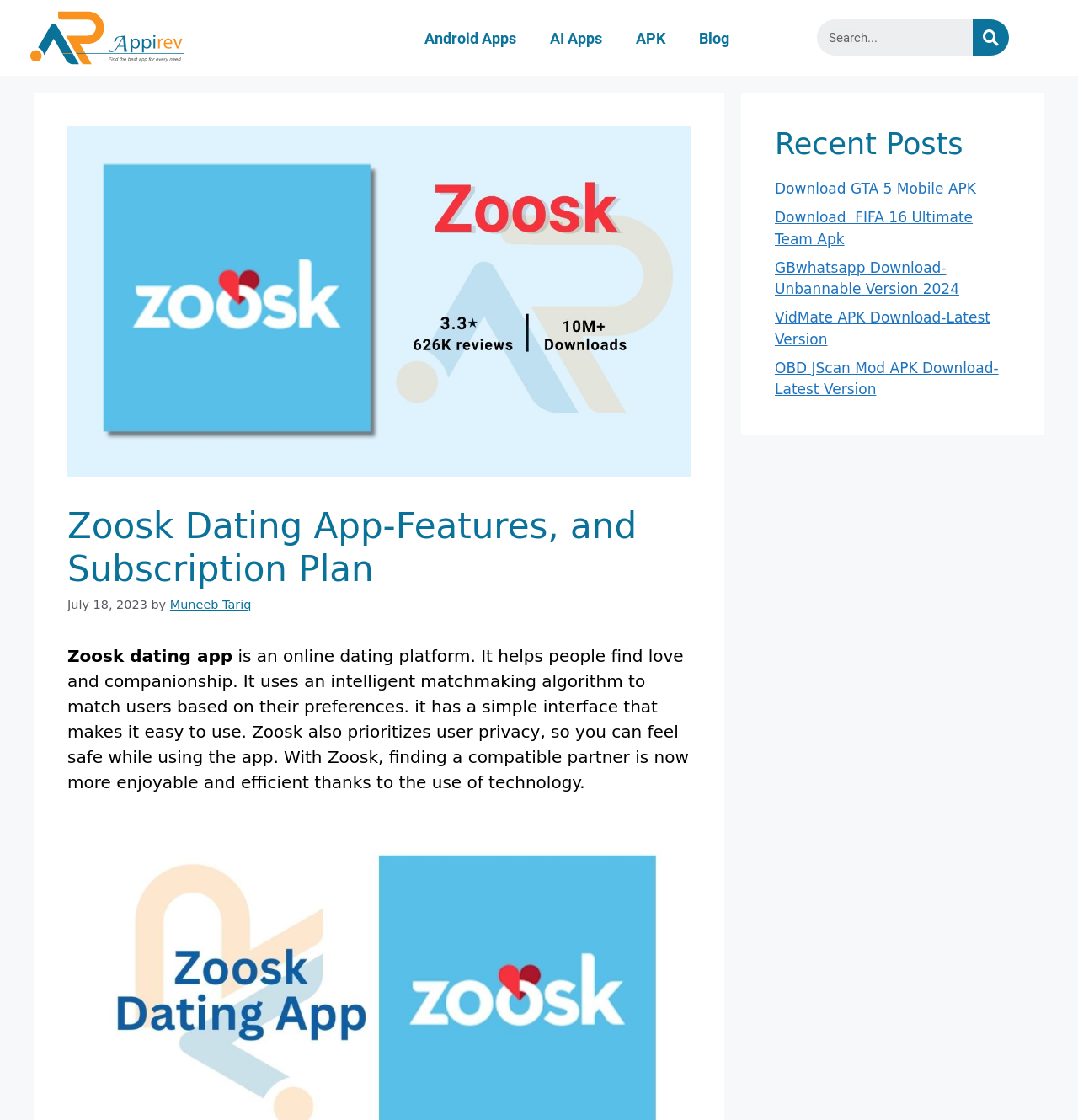Find the bounding box coordinates of the clickable area that will achieve the following instruction: "Click on the 'Insurance' link".

None